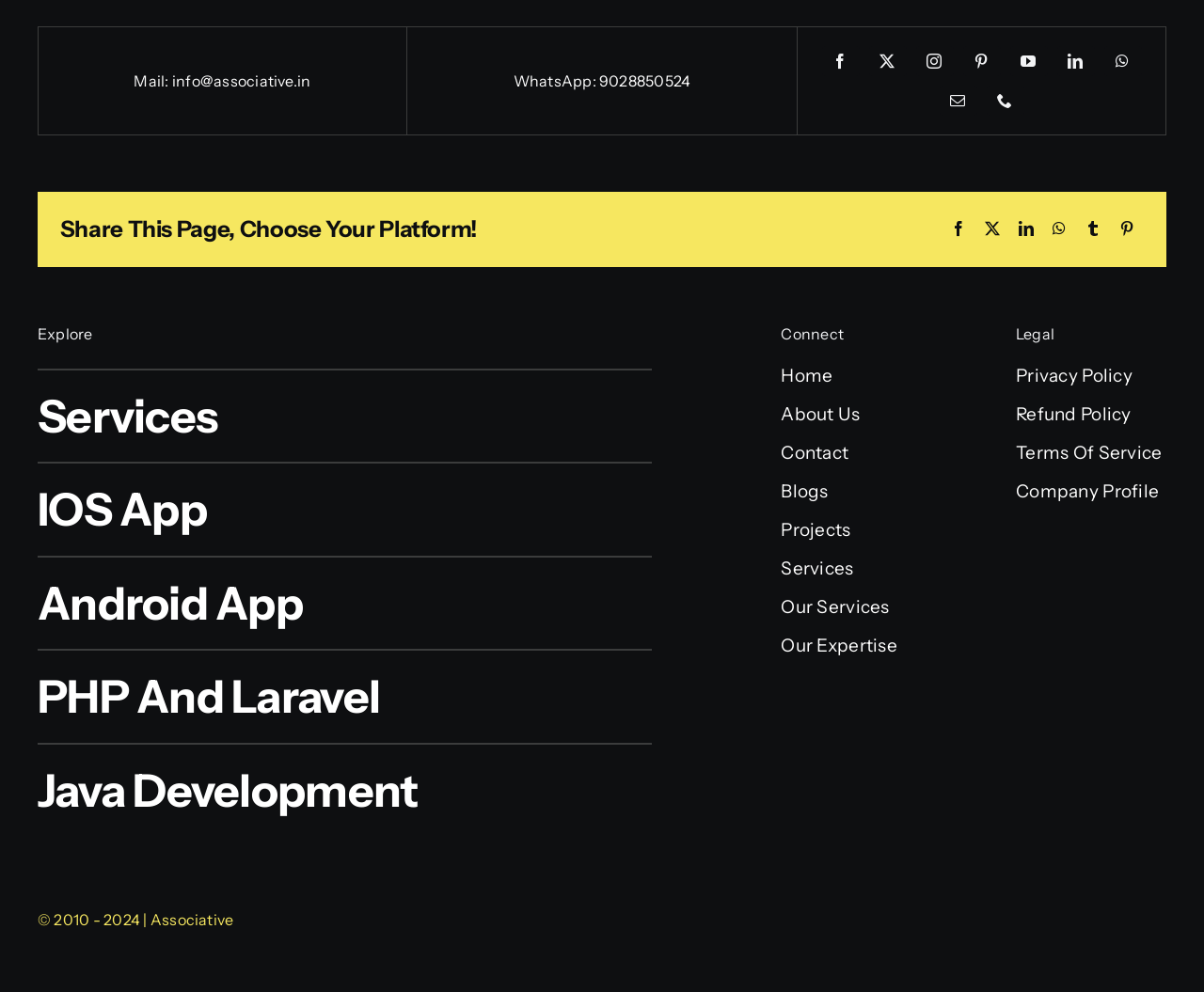Determine the bounding box of the UI component based on this description: "9028850524". The bounding box coordinates should be four float values between 0 and 1, i.e., [left, top, right, bottom].

[0.498, 0.072, 0.574, 0.091]